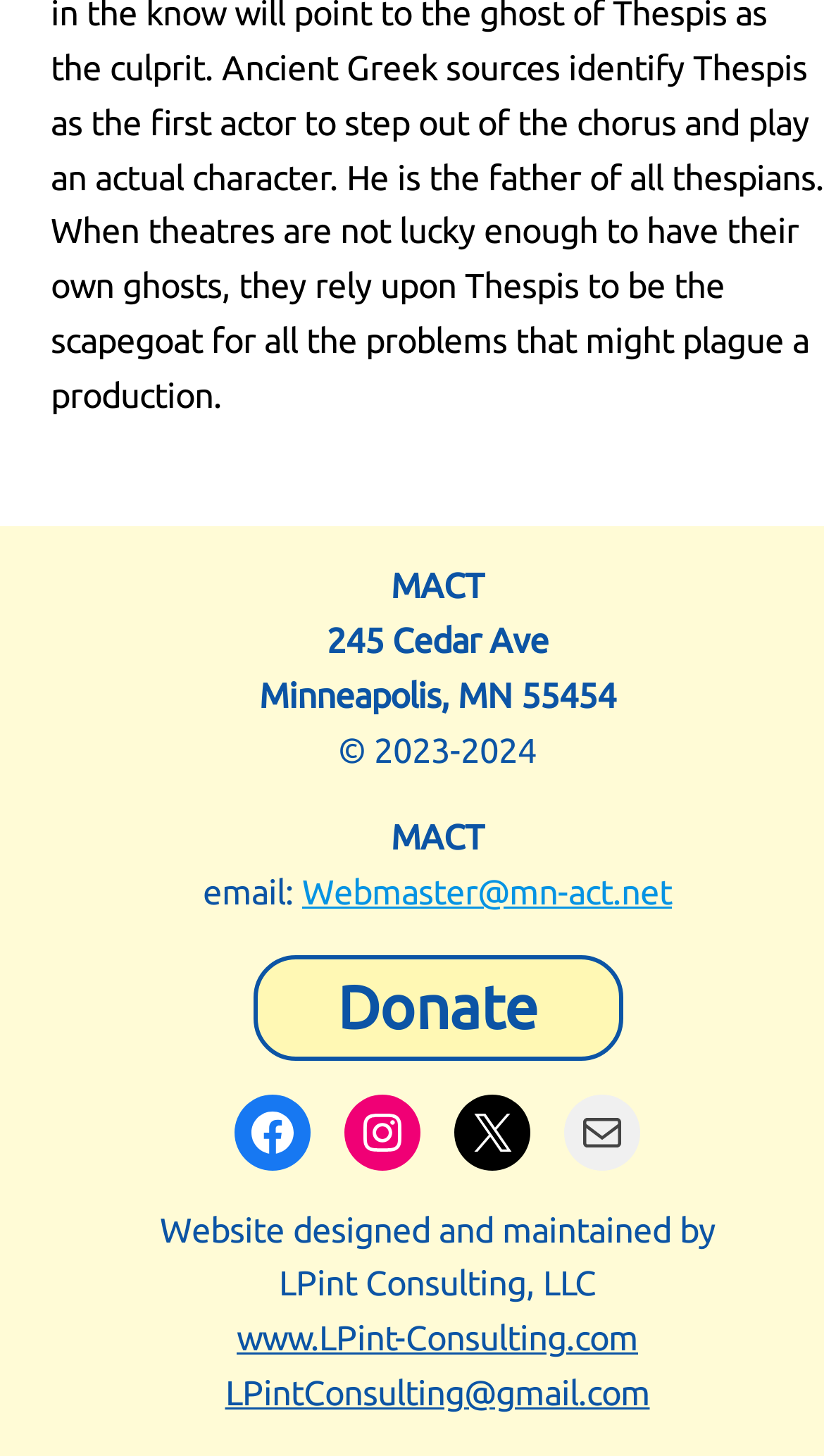Find the bounding box coordinates of the element's region that should be clicked in order to follow the given instruction: "visit Facebook". The coordinates should consist of four float numbers between 0 and 1, i.e., [left, top, right, bottom].

[0.285, 0.751, 0.377, 0.803]